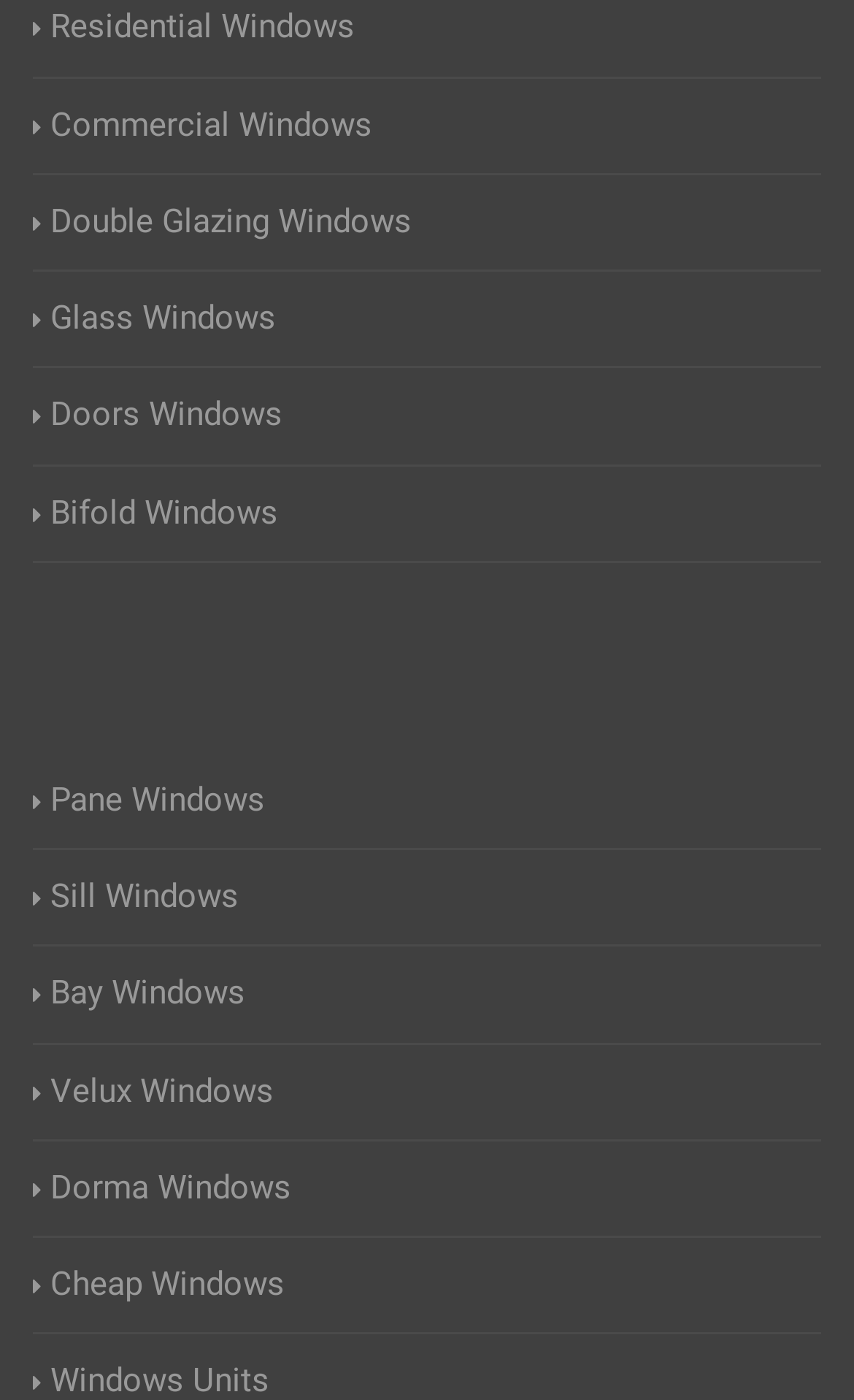Given the element description, predict the bounding box coordinates in the format (top-left x, top-left y, bottom-right x, bottom-right y). Make sure all values are between 0 and 1. Here is the element description: Double Glazing Windows

[0.038, 0.141, 0.482, 0.177]